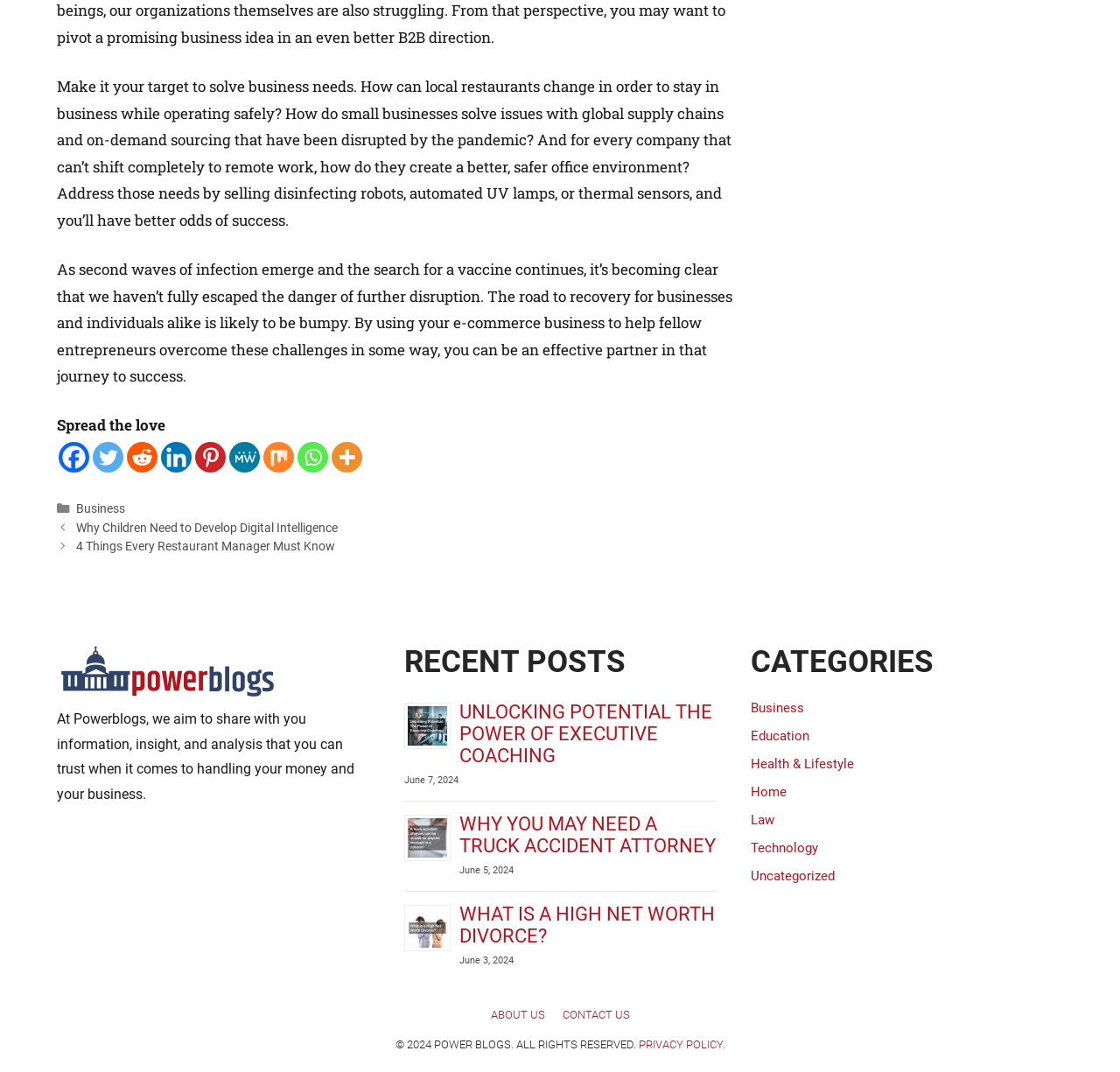Specify the bounding box coordinates of the element's area that should be clicked to execute the given instruction: "Learn about executive coaching". The coordinates should be four float numbers between 0 and 1, i.e., [left, top, right, bottom].

[0.41, 0.654, 0.636, 0.715]